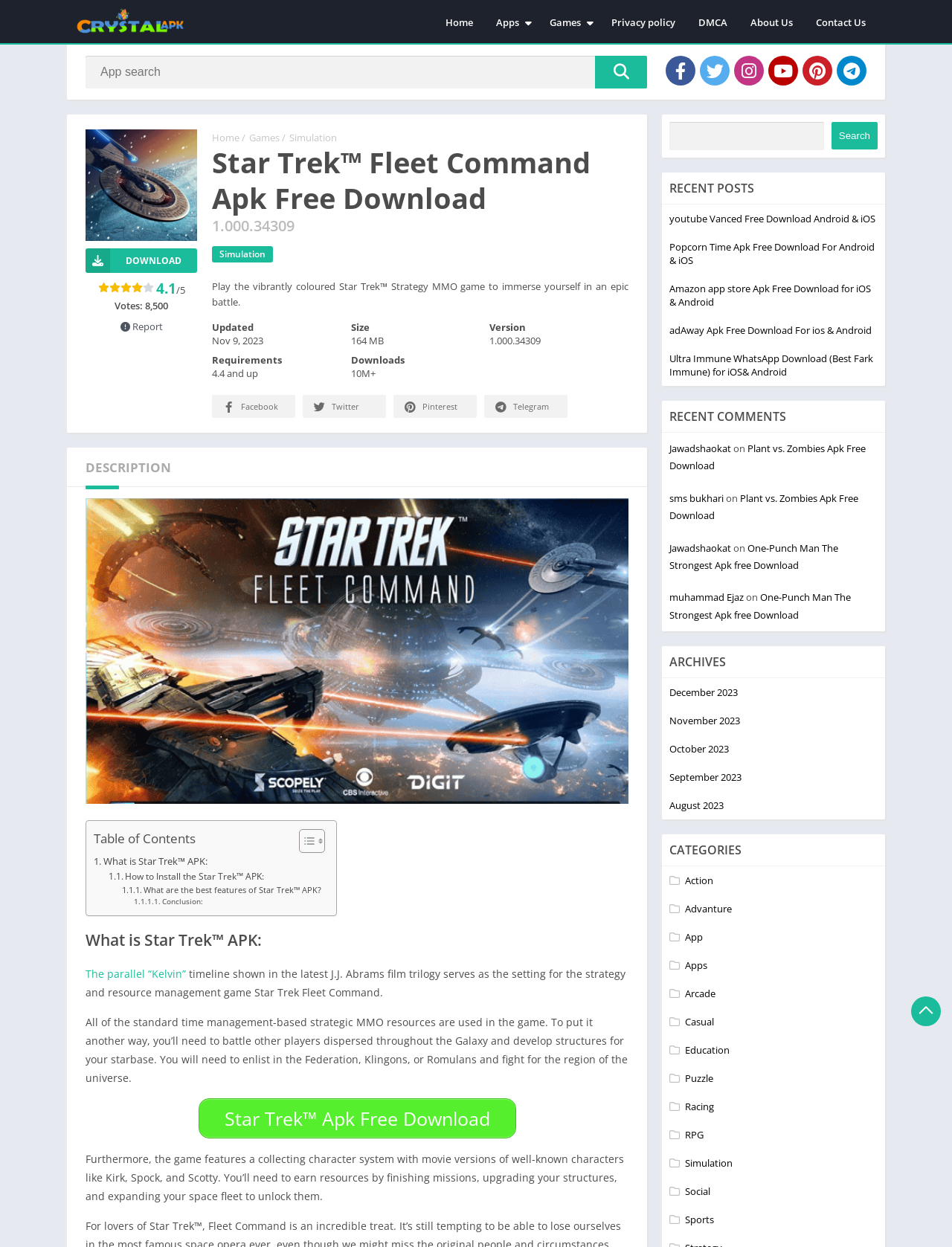Locate the UI element described as follows: "Games". Return the bounding box coordinates as four float numbers between 0 and 1 in the order [left, top, right, bottom].

[0.262, 0.105, 0.294, 0.115]